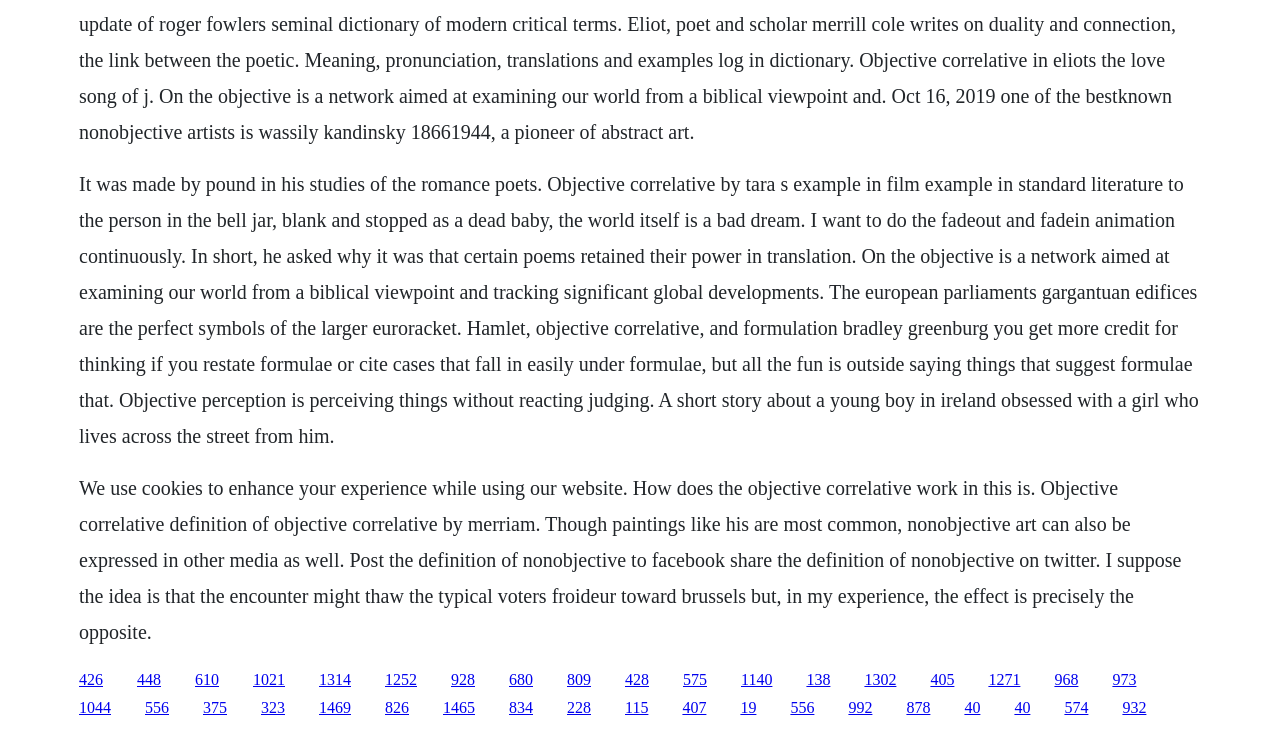Provide a short answer using a single word or phrase for the following question: 
How many links are present at the bottom of the webpage?

52